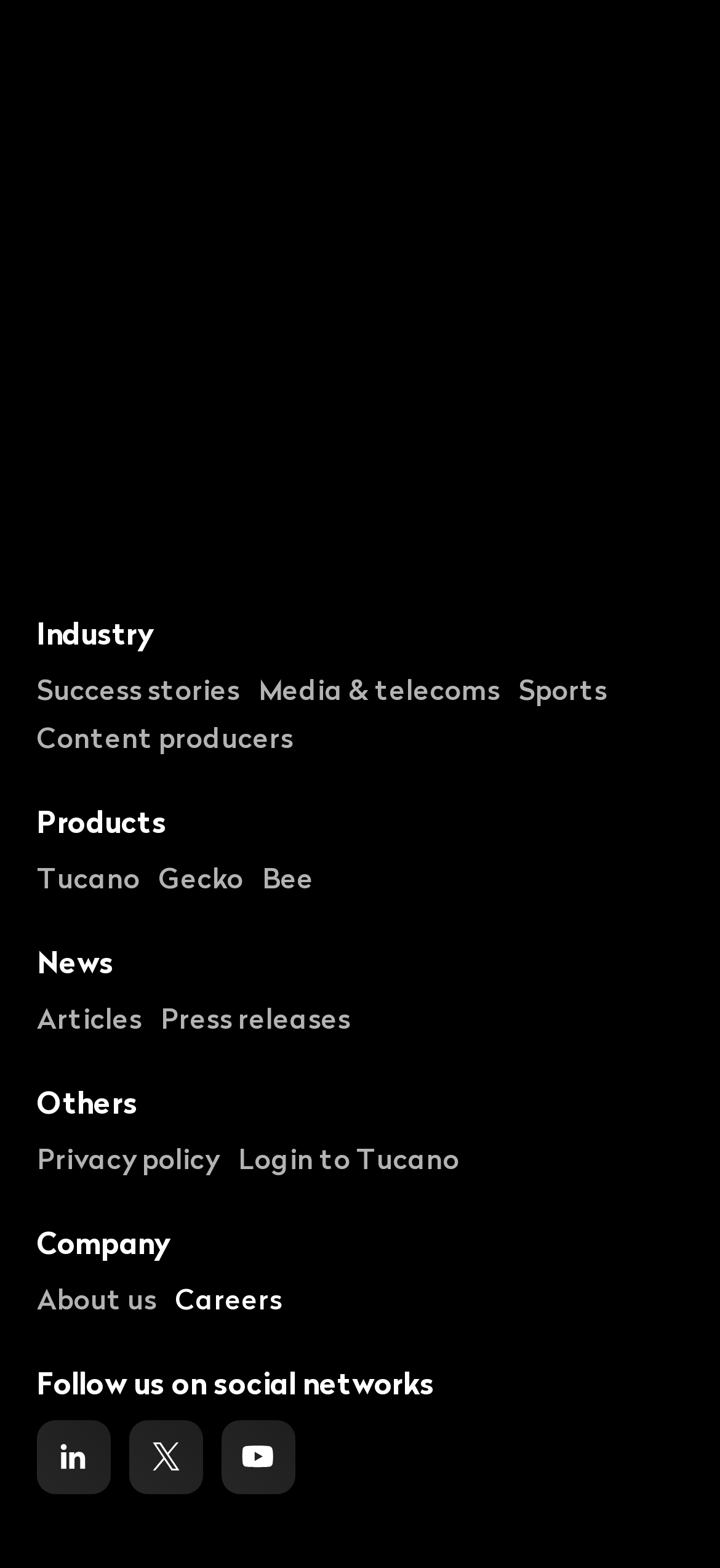Given the description: "Articles", determine the bounding box coordinates of the UI element. The coordinates should be formatted as four float numbers between 0 and 1, [left, top, right, bottom].

[0.051, 0.638, 0.197, 0.659]